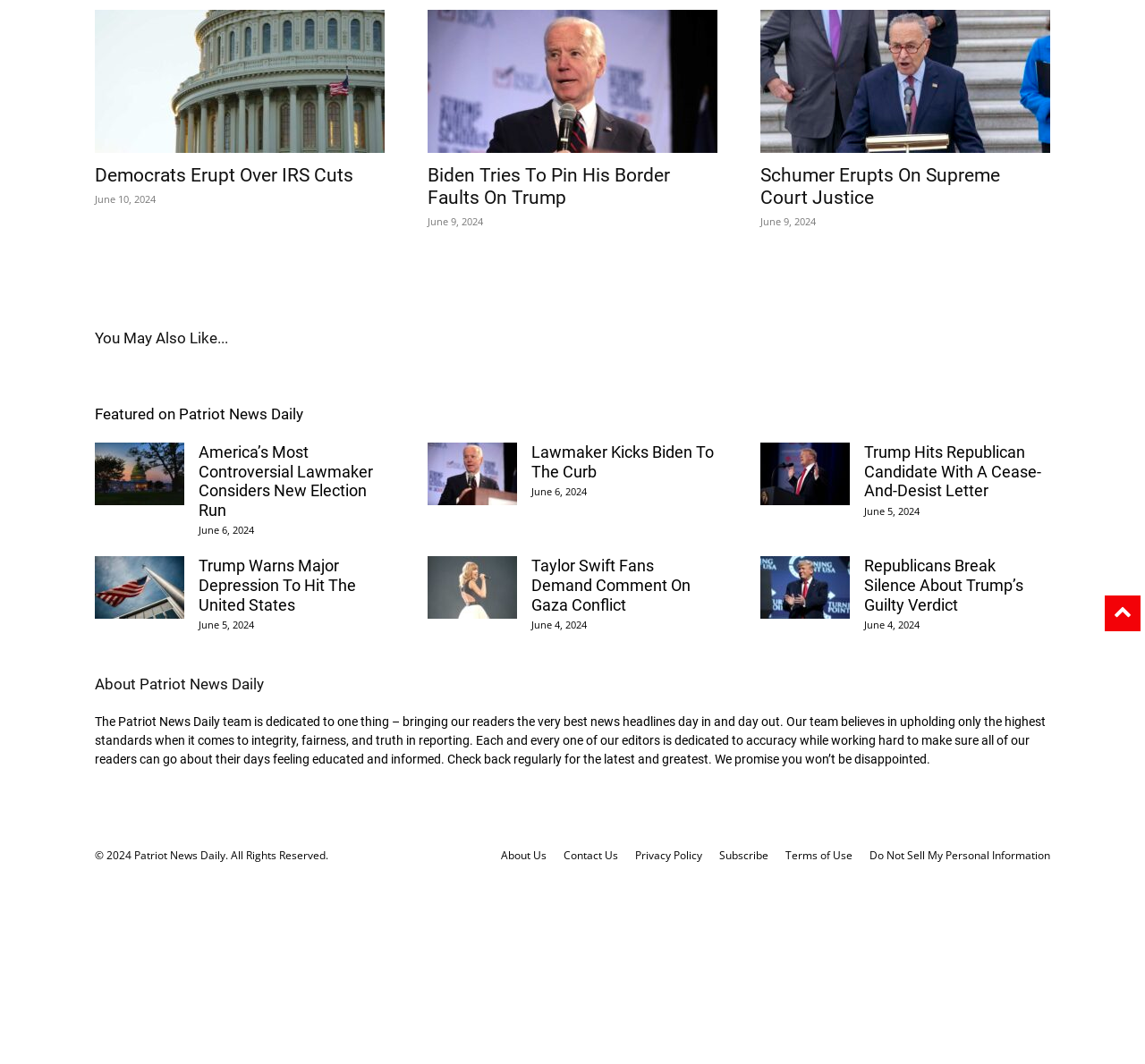Identify the bounding box of the UI element that matches this description: "Terms of Use".

[0.686, 0.797, 0.745, 0.812]